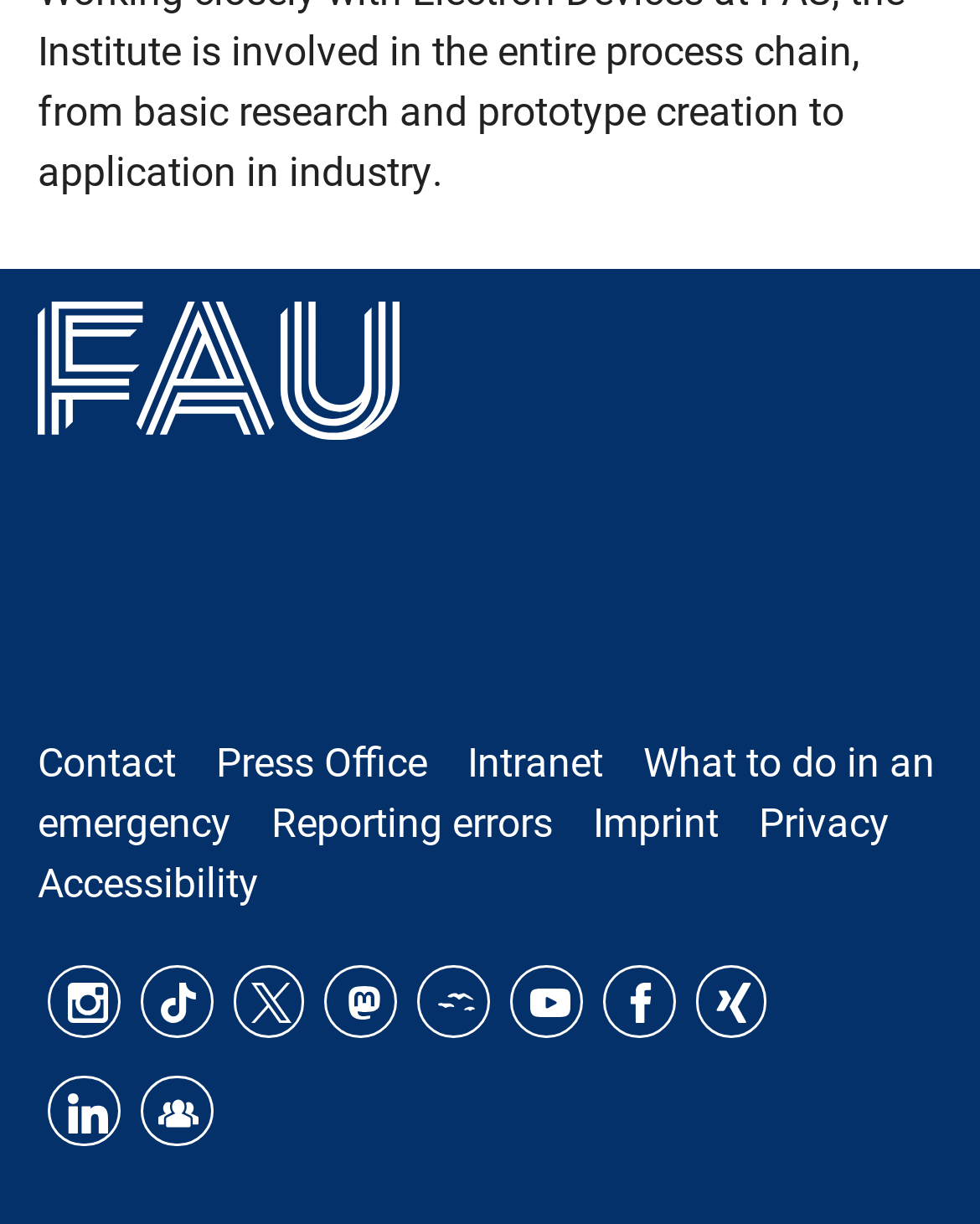Determine the bounding box coordinates of the clickable element necessary to fulfill the instruction: "Open Instagram". Provide the coordinates as four float numbers within the 0 to 1 range, i.e., [left, top, right, bottom].

[0.049, 0.788, 0.123, 0.847]